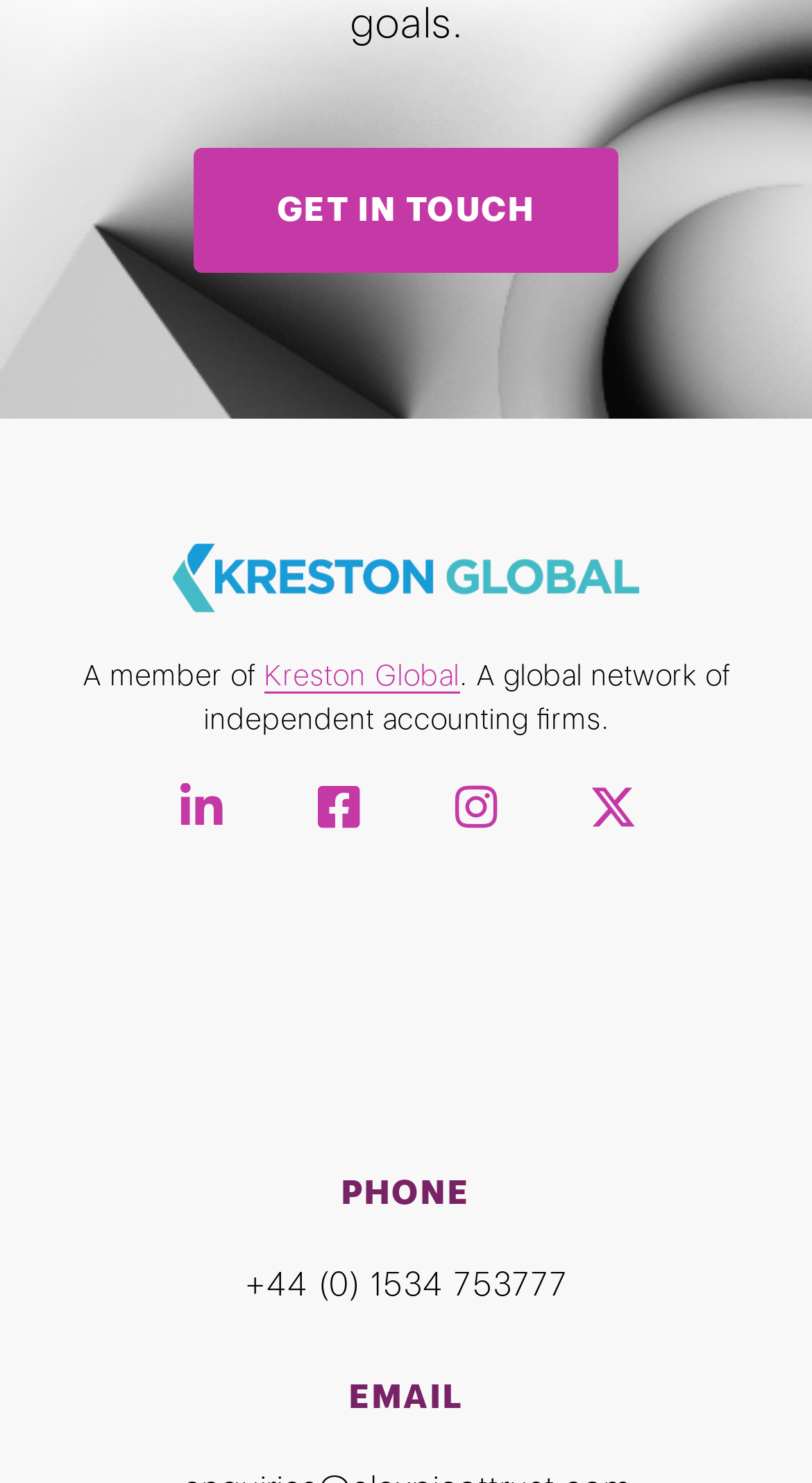Using the provided element description: "Kreston Global", determine the bounding box coordinates of the corresponding UI element in the screenshot.

[0.324, 0.444, 0.565, 0.468]